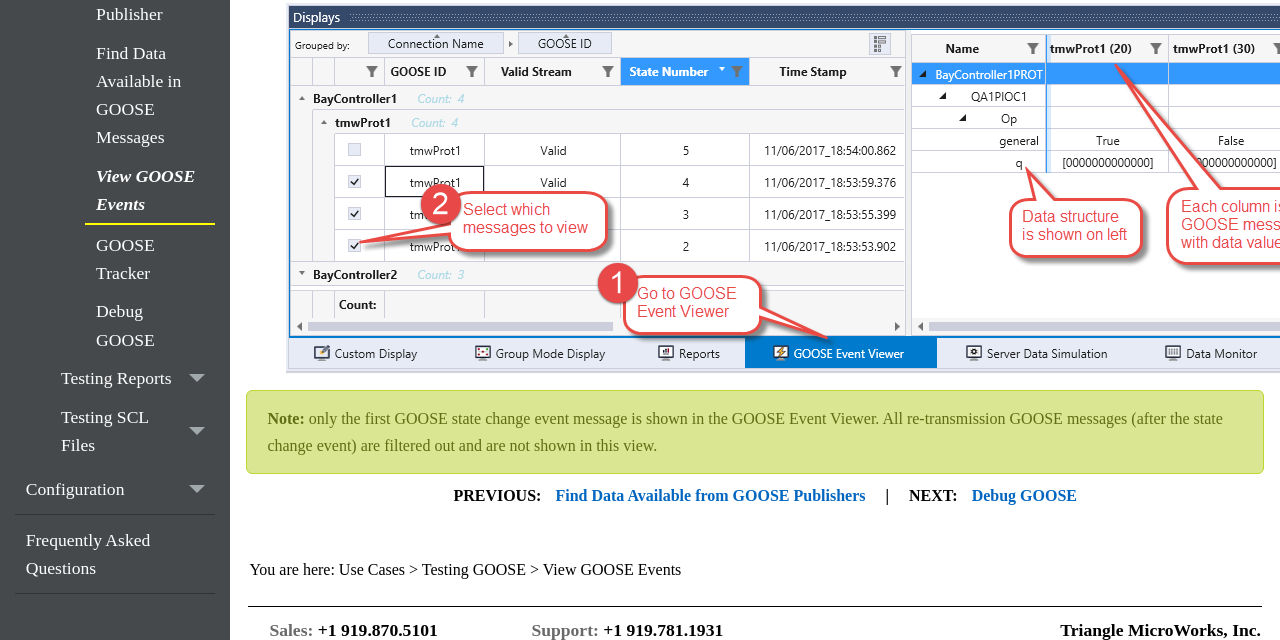Given the element description Debug GOOSE, specify the bounding box coordinates of the corresponding UI element in the format (top-left x, top-left y, bottom-right x, bottom-right y). All values must be between 0 and 1.

[0.067, 0.456, 0.168, 0.561]